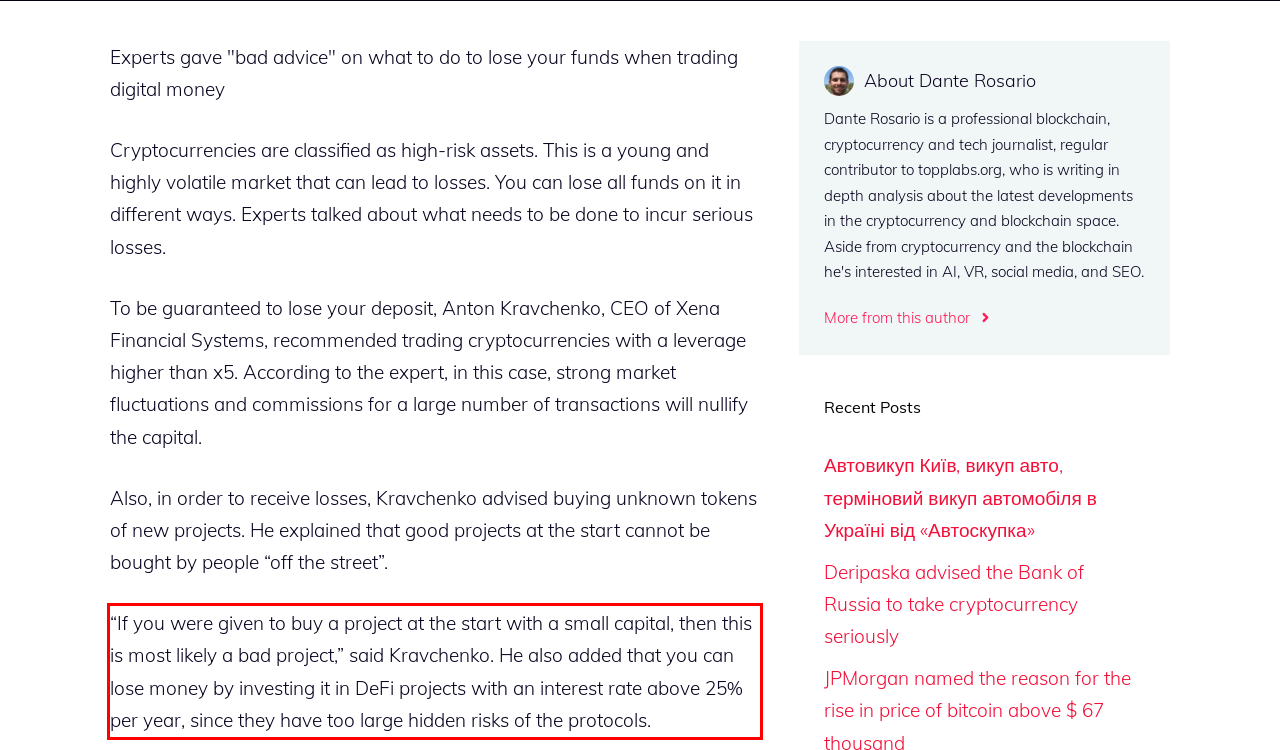You have a screenshot of a webpage where a UI element is enclosed in a red rectangle. Perform OCR to capture the text inside this red rectangle.

“If you were given to buy a project at the start with a small capital, then this is most likely a bad project,” said Kravchenko. He also added that you can lose money by investing it in DeFi projects with an interest rate above 25% per year, since they have too large hidden risks of the protocols.